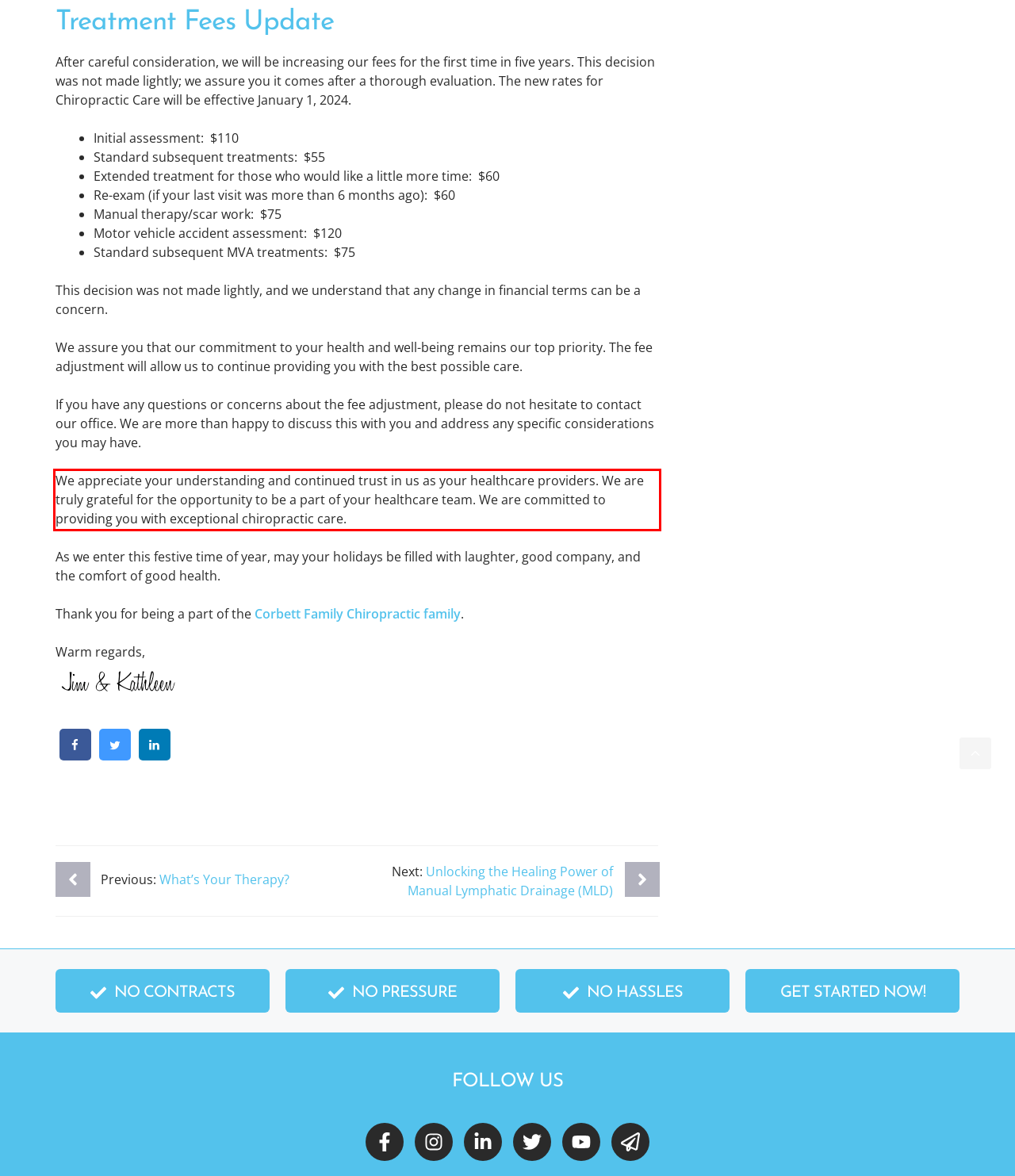Perform OCR on the text inside the red-bordered box in the provided screenshot and output the content.

We appreciate your understanding and continued trust in us as your healthcare providers. We are truly grateful for the opportunity to be a part of your healthcare team. We are committed to providing you with exceptional chiropractic care.